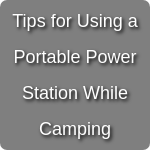Offer a detailed explanation of the image's components.

This image features a title graphic for an article entitled "Tips for Using a Portable Power Station While Camping." The text is prominently displayed in a clean, bold font on a grey background, making it easily readable. The graphic serves to draw attention to the article, indicating that it provides valuable insights and practical advice for campers looking to utilize portable power stations during their outdoor adventures. This guidance is particularly beneficial for ensuring a reliable power source while enjoying the great outdoors, enhancing the overall camping experience.